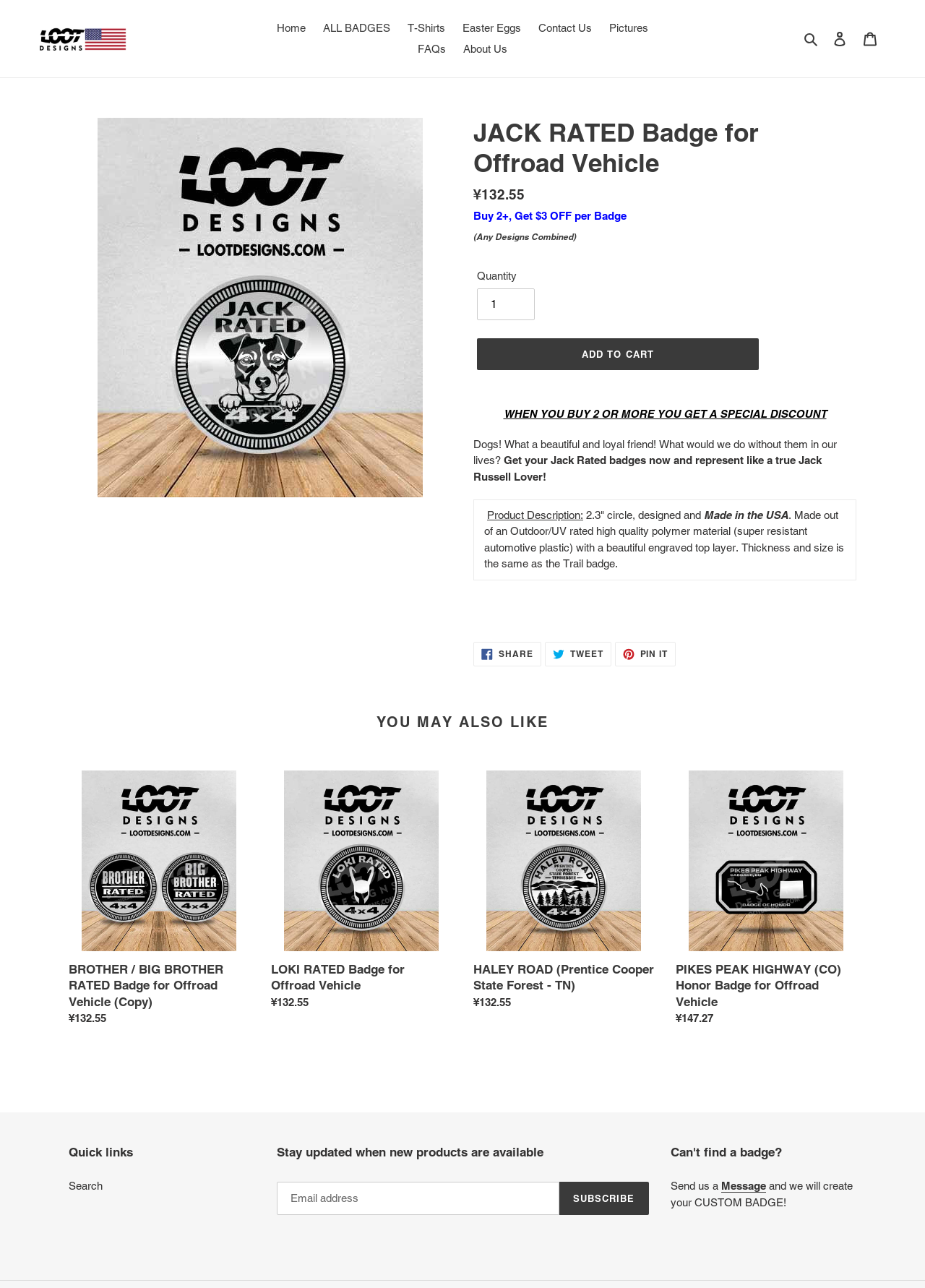Could you indicate the bounding box coordinates of the region to click in order to complete this instruction: "Log in to your account".

[0.891, 0.018, 0.924, 0.042]